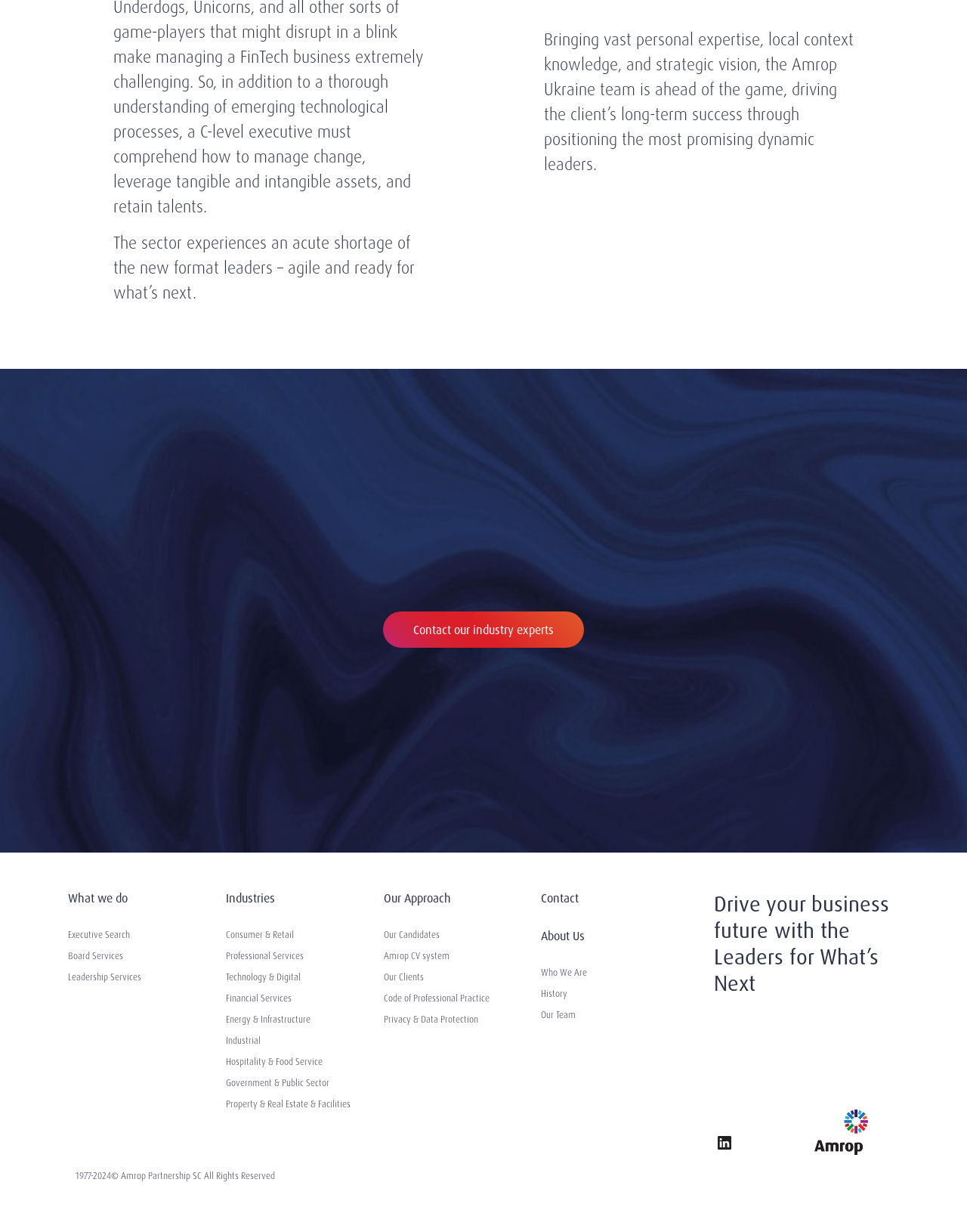What is the year mentioned at the bottom of the webpage?
Based on the image, provide your answer in one word or phrase.

1977-2024